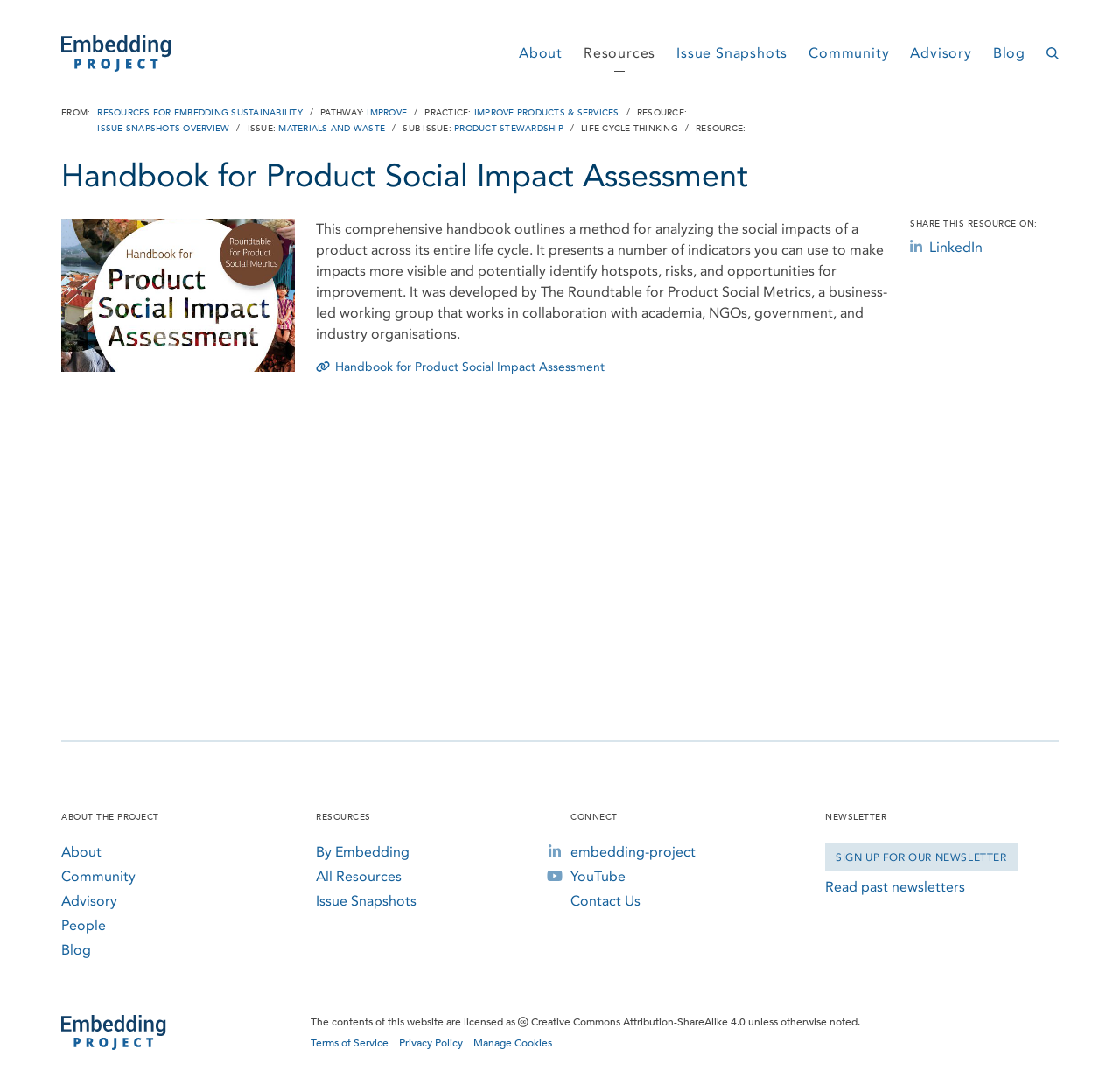Please find the bounding box coordinates of the element that must be clicked to perform the given instruction: "Search for a game". The coordinates should be four float numbers from 0 to 1, i.e., [left, top, right, bottom].

None